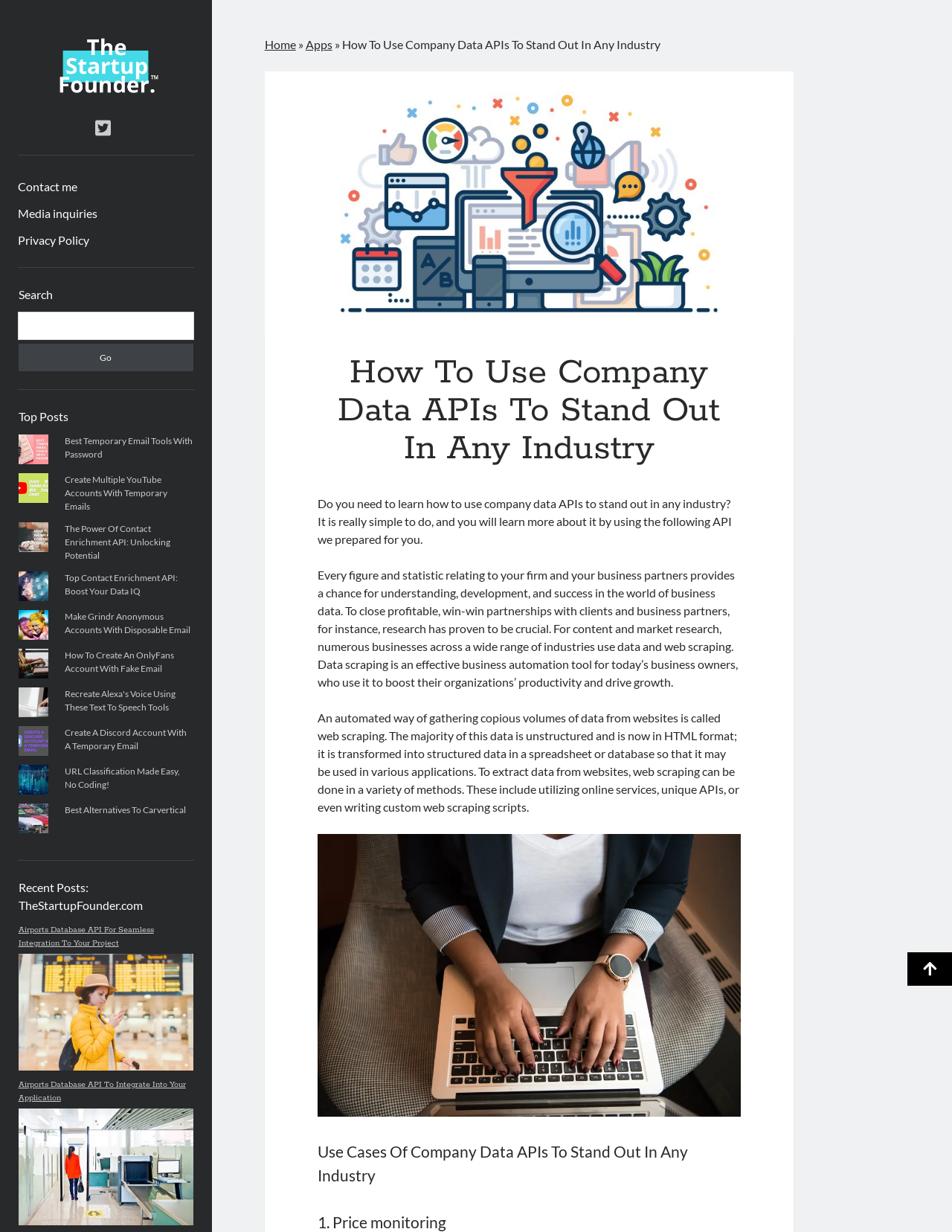What is the website's name?
Examine the image closely and answer the question with as much detail as possible.

I found the website's name by looking at the top-left corner of the webpage, where it says 'TheStartupFounder.com' in a logo format.